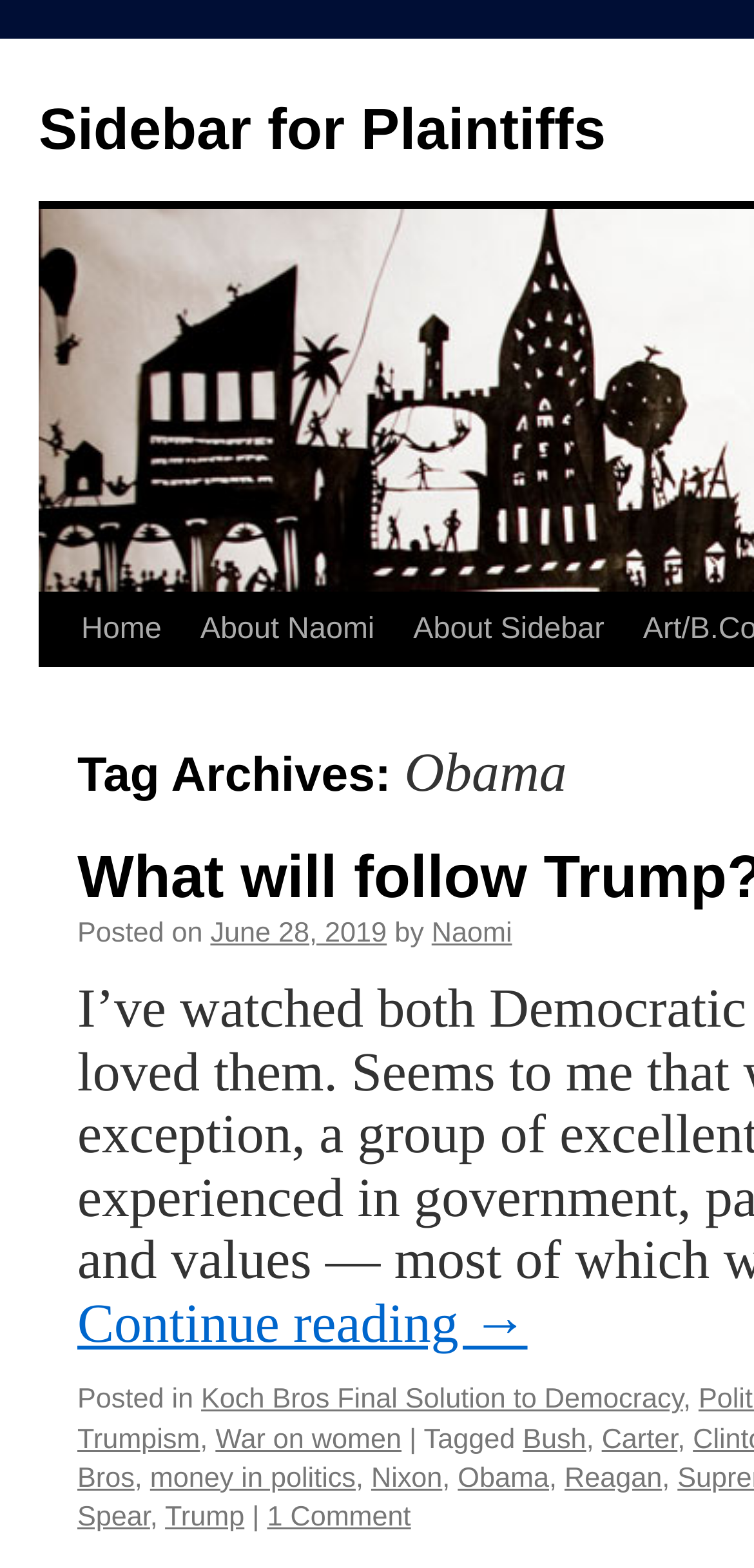Please give a succinct answer to the question in one word or phrase:
How many comments does the post have?

1